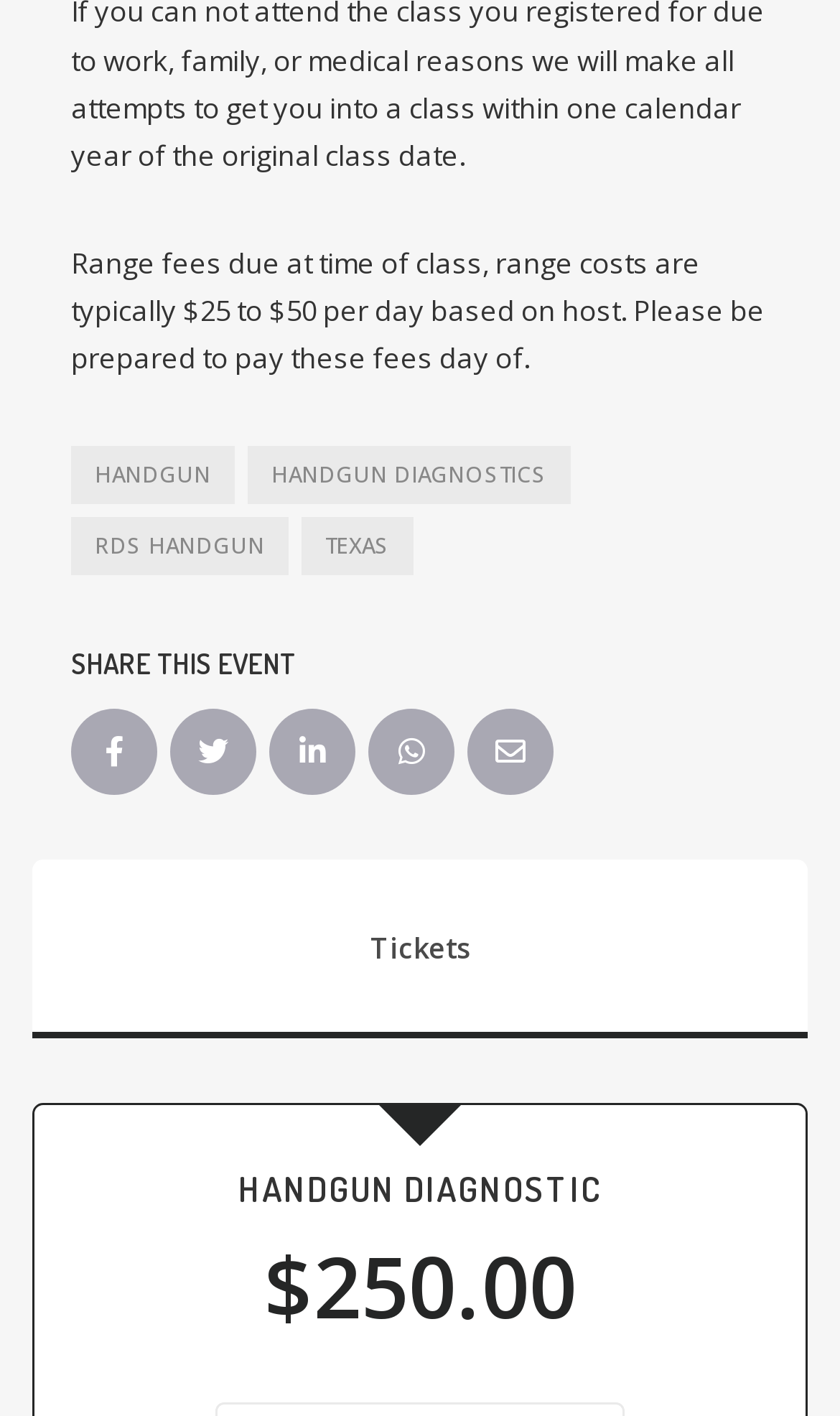Provide a short answer using a single word or phrase for the following question: 
How many social media links are available?

5